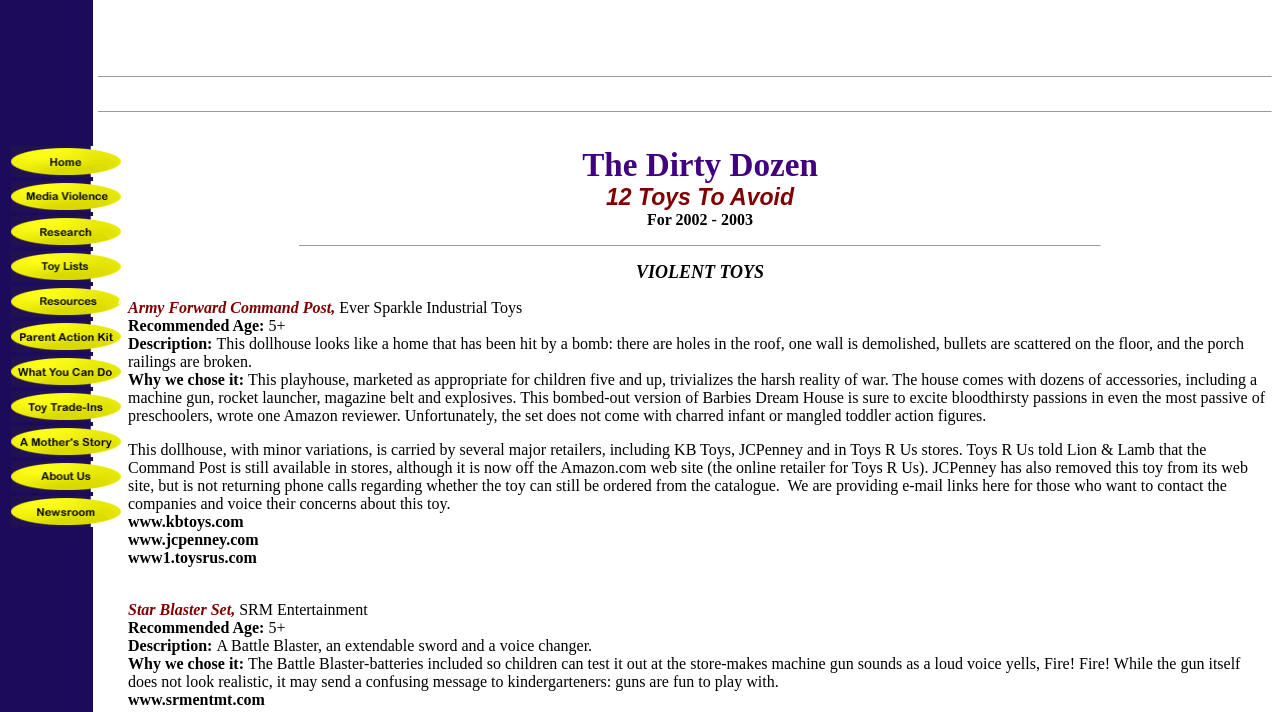Provide the bounding box coordinates for the area that should be clicked to complete the instruction: "Click the link to Media Violence".

[0.006, 0.278, 0.098, 0.302]